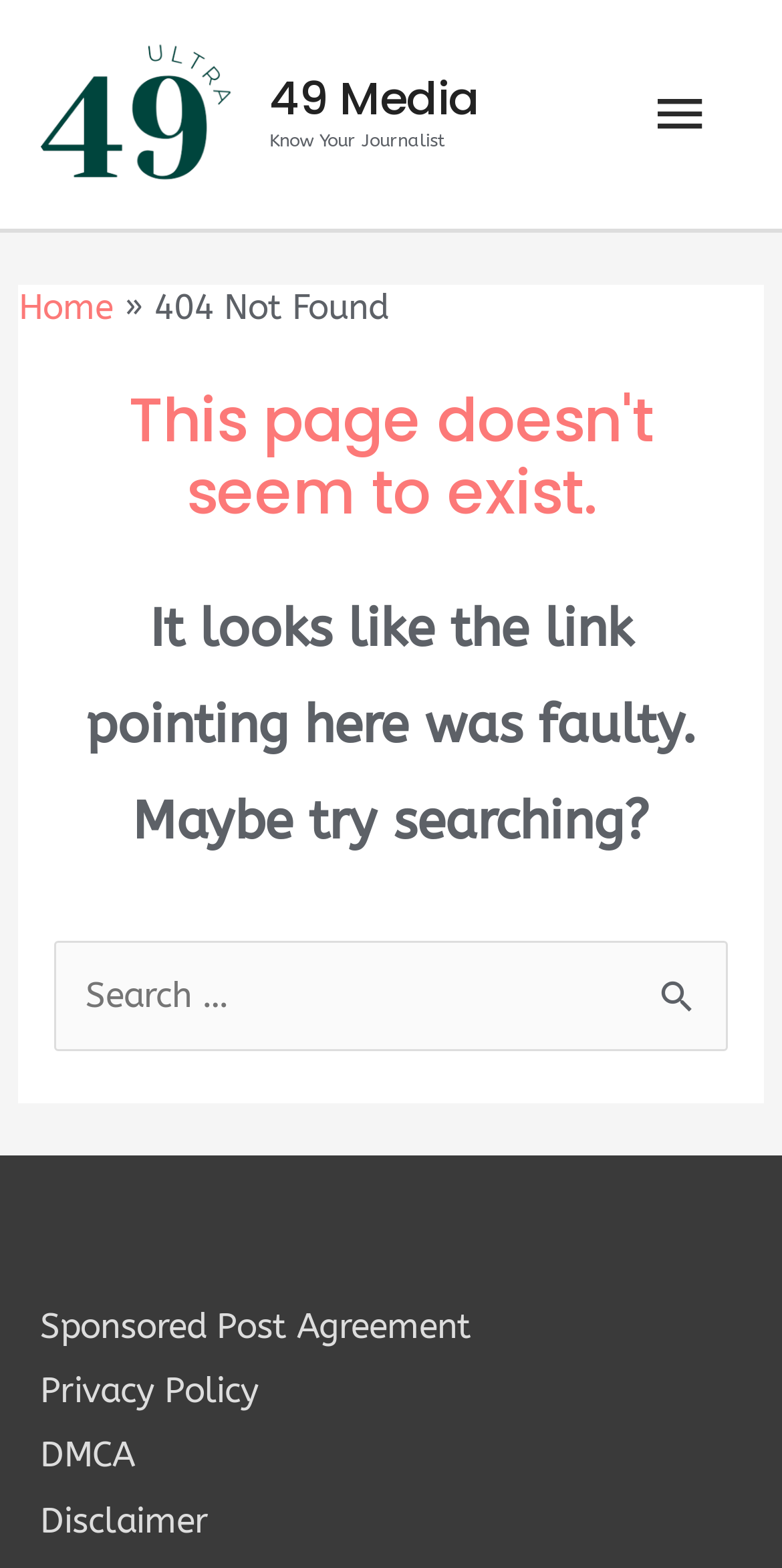Answer the question below with a single word or a brief phrase: 
What is the location of the main menu button?

Top right corner